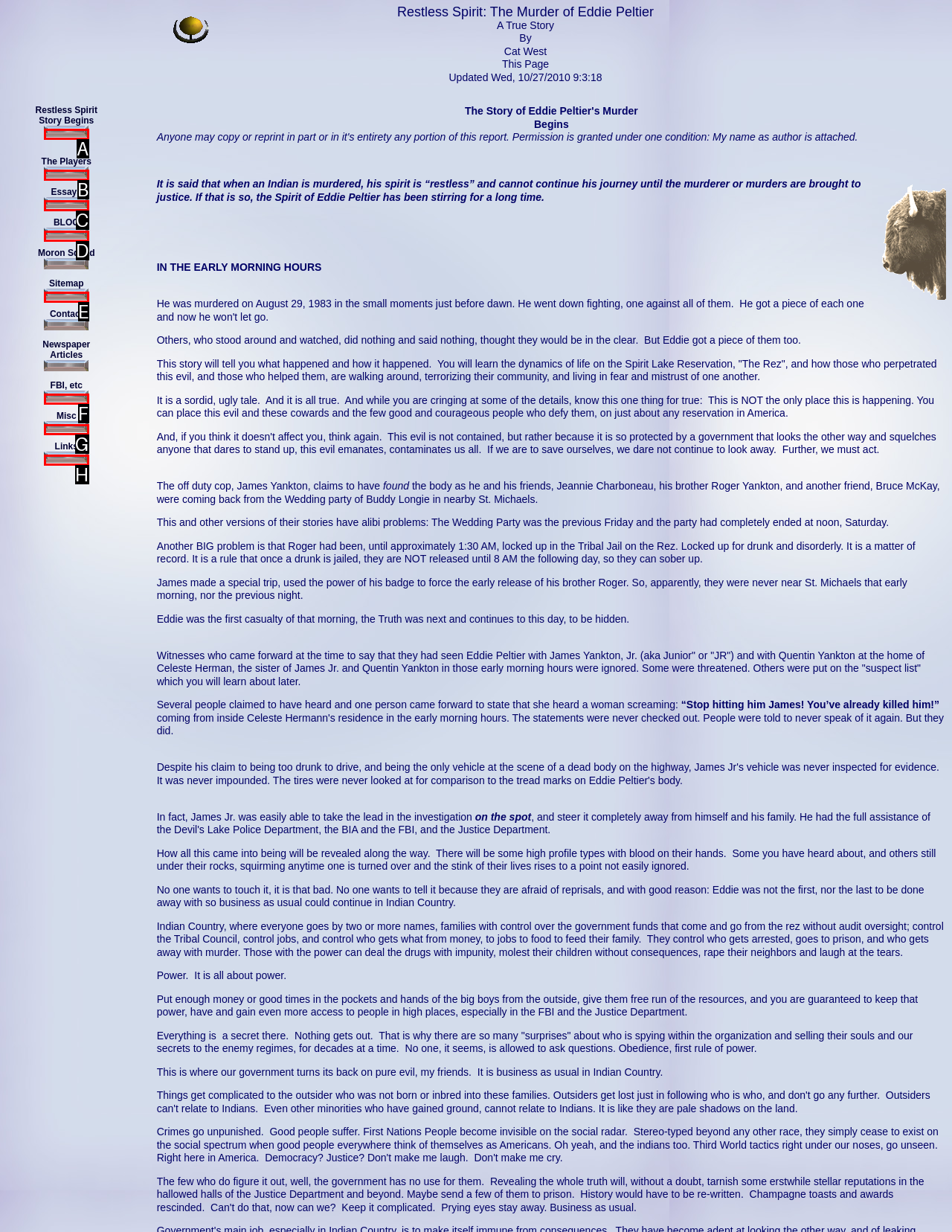Which lettered option matches the following description: parent_node: The Players
Provide the letter of the matching option directly.

B